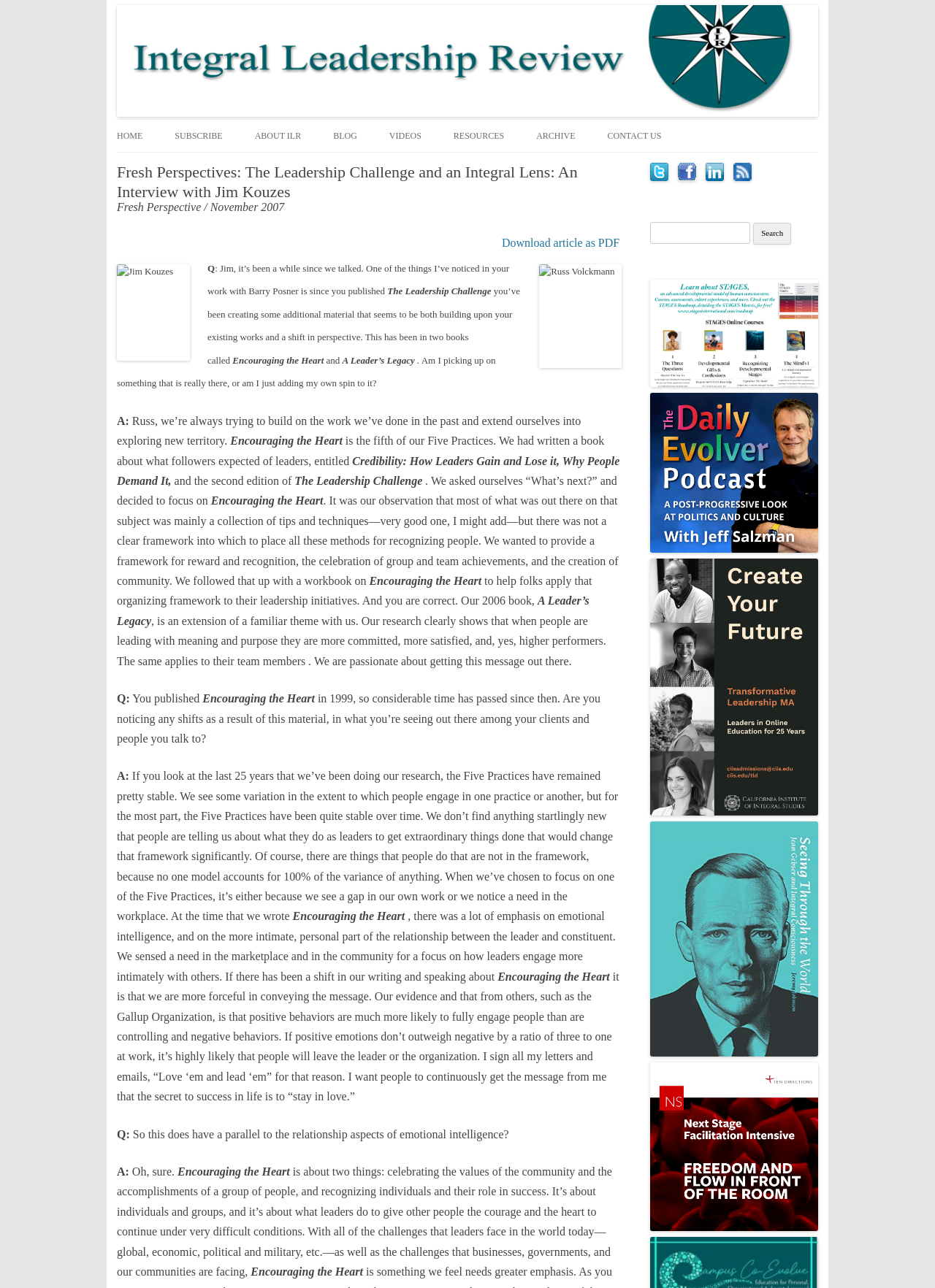What is the topic of the interview?
Please answer the question as detailed as possible.

The topic of the interview can be inferred from the text content of the webpage, specifically the heading 'Fresh Perspectives: The Leadership Challenge and an Integral Lens: An Interview with Jim Kouzes'.